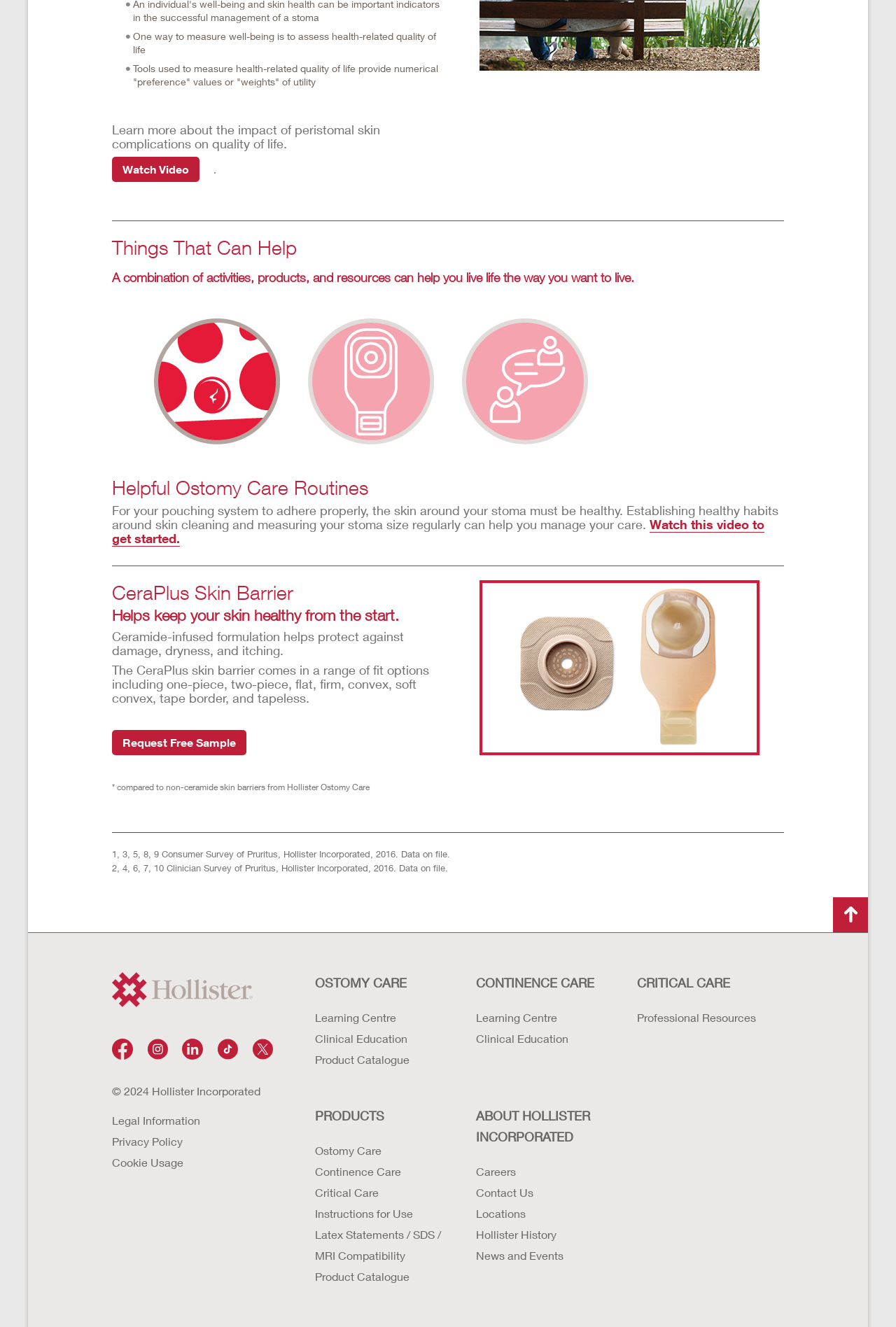Find the bounding box coordinates of the clickable region needed to perform the following instruction: "Learn more about the CeraPlus Skin Barrier.". The coordinates should be provided as four float numbers between 0 and 1, i.e., [left, top, right, bottom].

[0.125, 0.437, 0.492, 0.456]